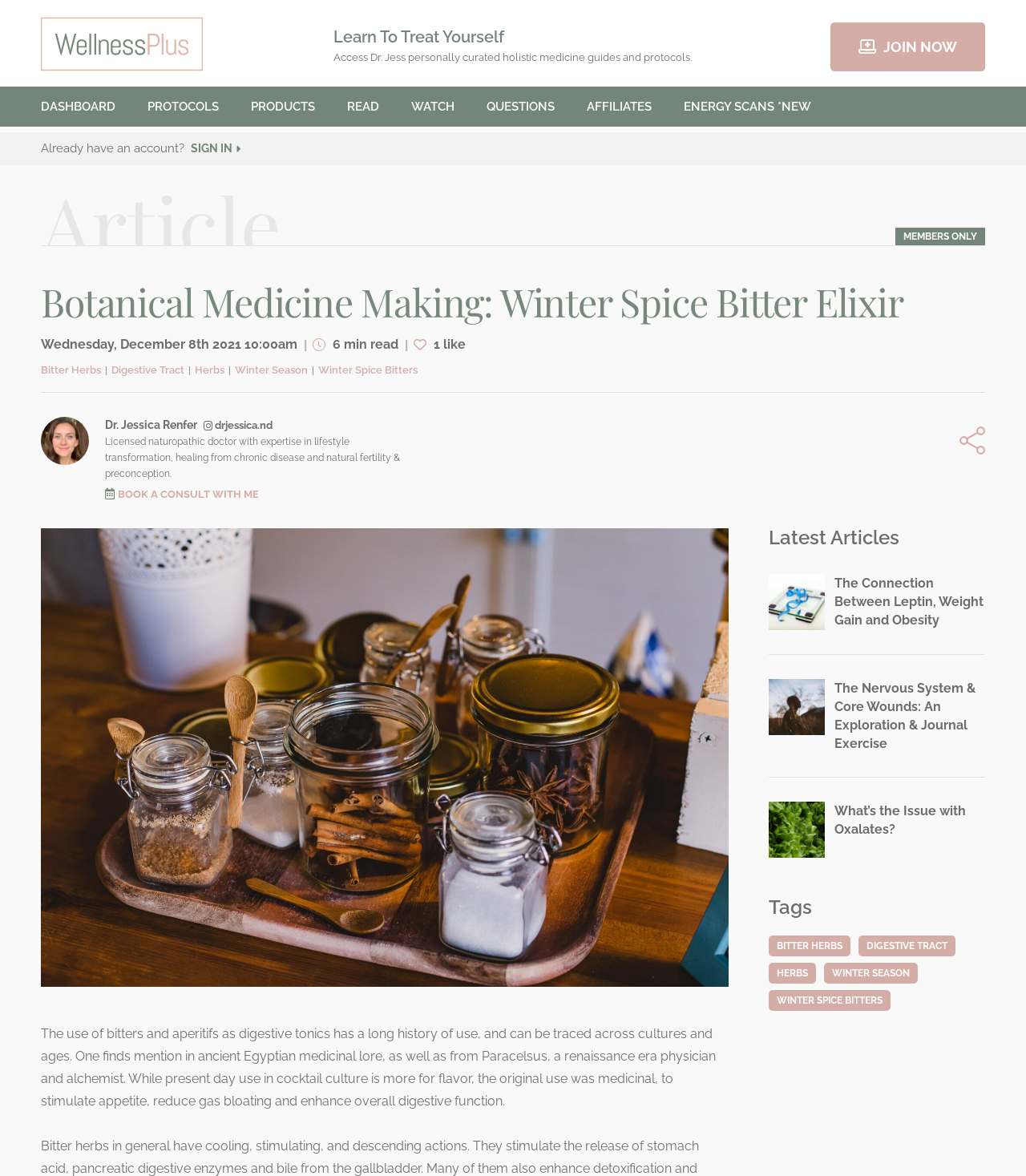How many tags are there in the article?
Please provide a single word or phrase in response based on the screenshot.

5